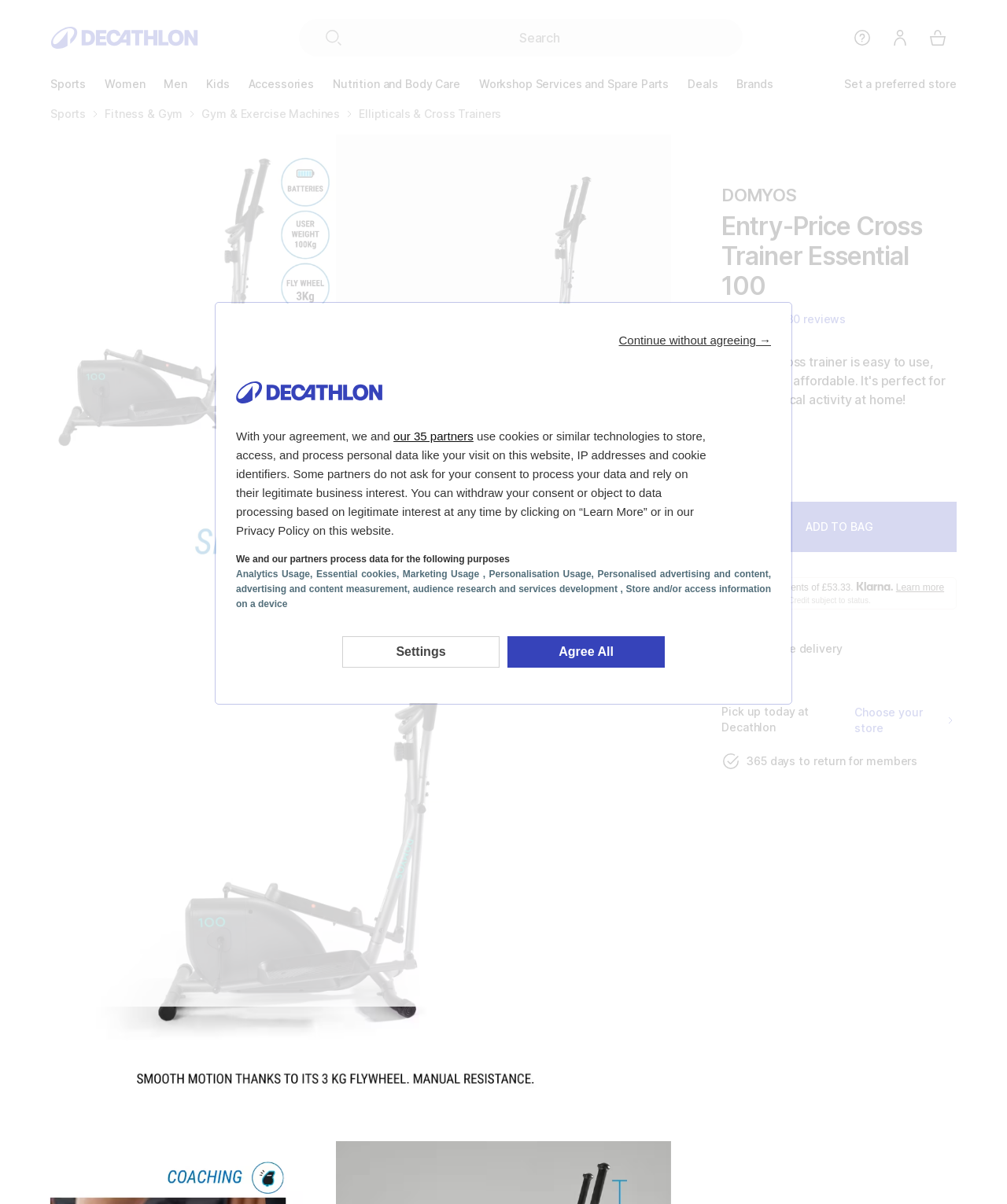Respond with a single word or short phrase to the following question: 
What is the price of the Entry-Price Cross Trainer Essential 100?

£159.99